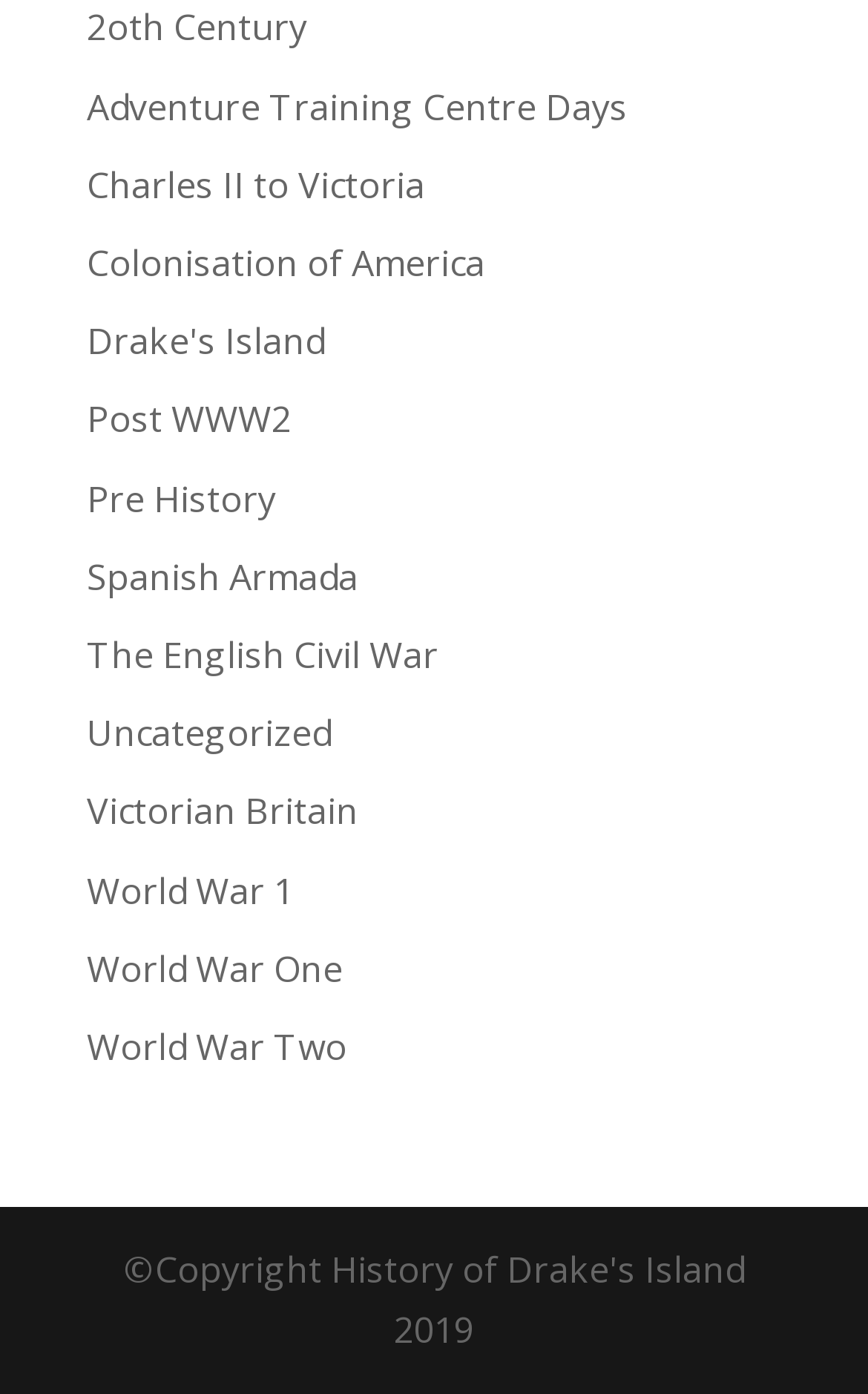Look at the image and give a detailed response to the following question: Are there any links related to the British monarchy?

I searched for links related to the British monarchy and found links such as 'Charles II to Victoria' and 'Victorian Britain', which suggest that there are links related to the British monarchy.